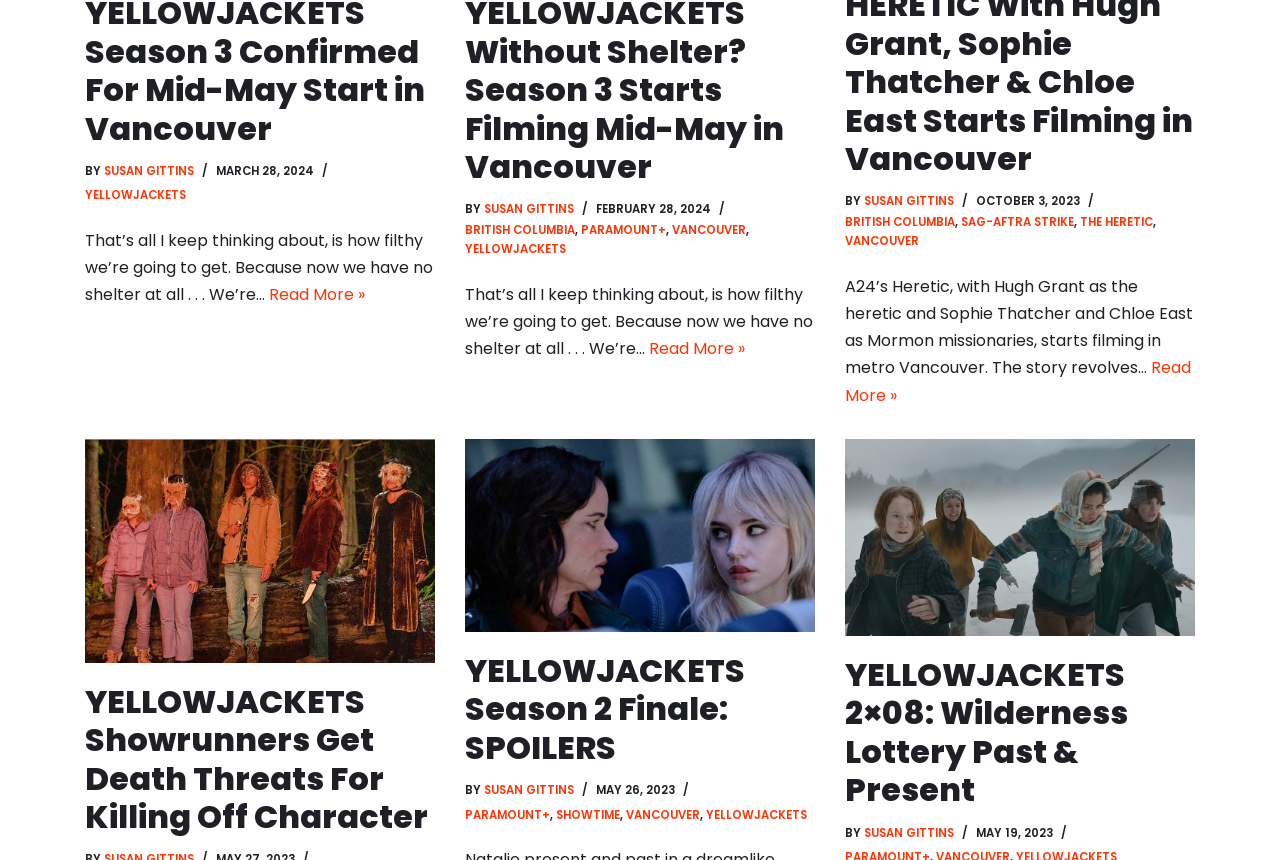Given the description of the UI element: "title="YELLOWJACKETS Season 2 Finale: SPOILERS"", predict the bounding box coordinates in the form of [left, top, right, bottom], with each value being a float between 0 and 1.

[0.363, 0.51, 0.637, 0.735]